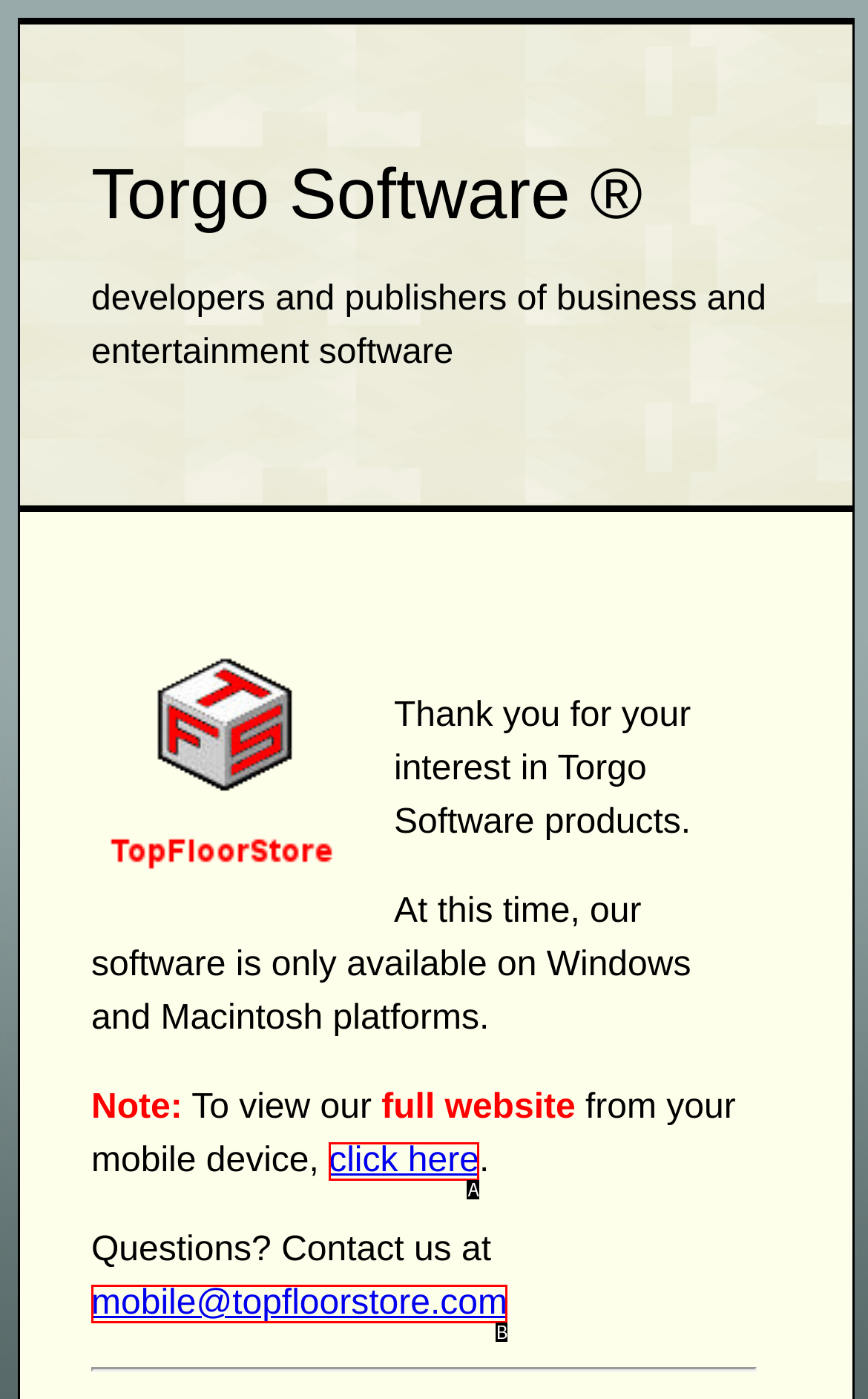Identify the HTML element that matches the description: Menu
Respond with the letter of the correct option.

None